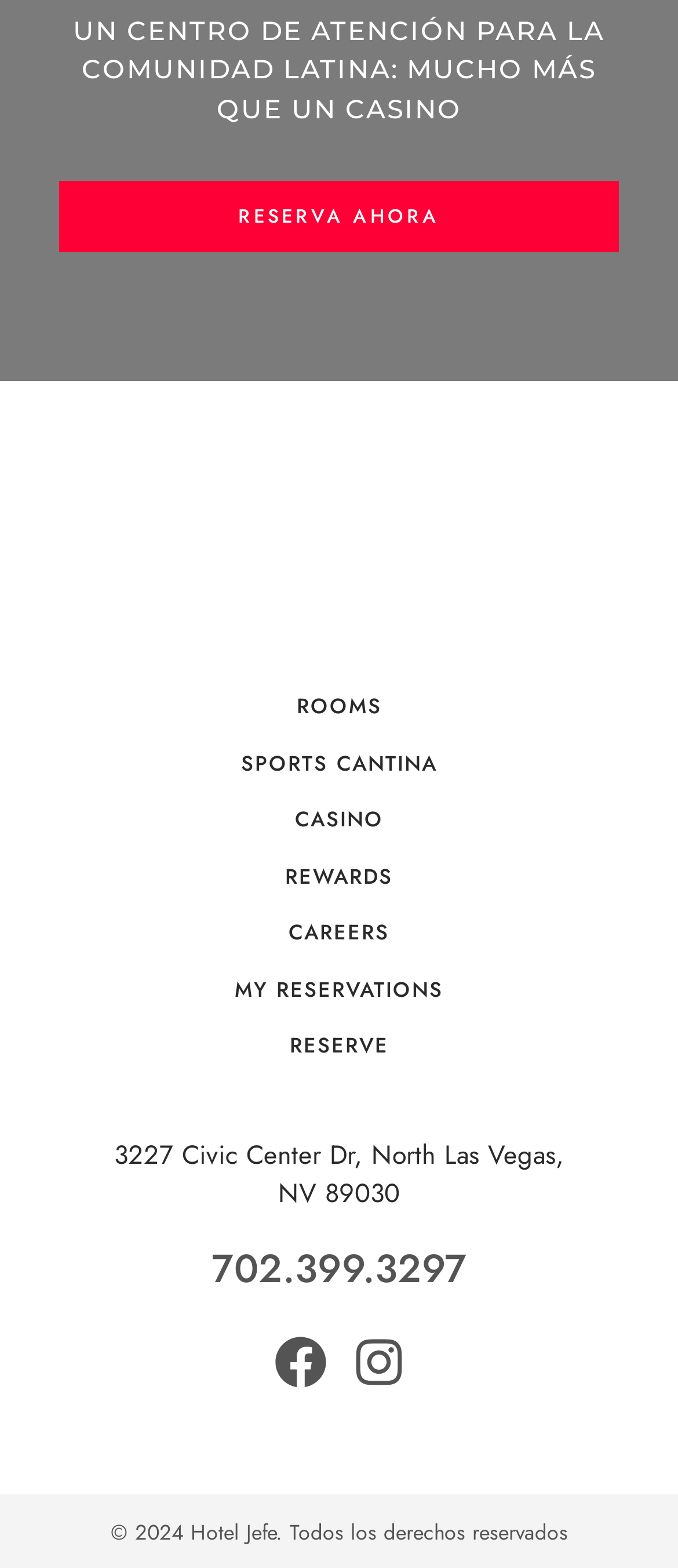Determine the bounding box coordinates for the clickable element to execute this instruction: "View casino information". Provide the coordinates as four float numbers between 0 and 1, i.e., [left, top, right, bottom].

[0.138, 0.511, 0.862, 0.536]